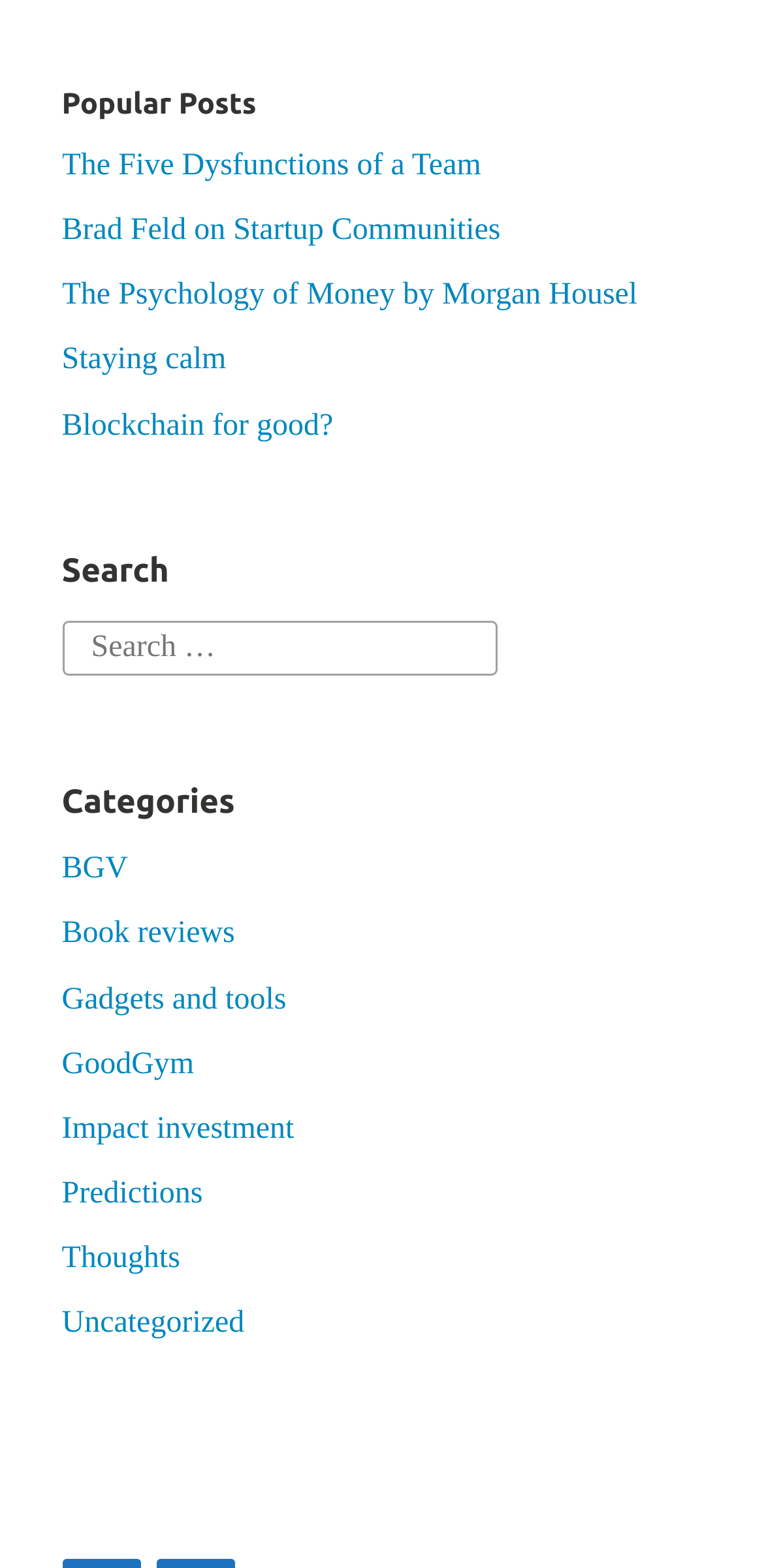How many categories are listed?
Look at the screenshot and respond with one word or a short phrase.

12